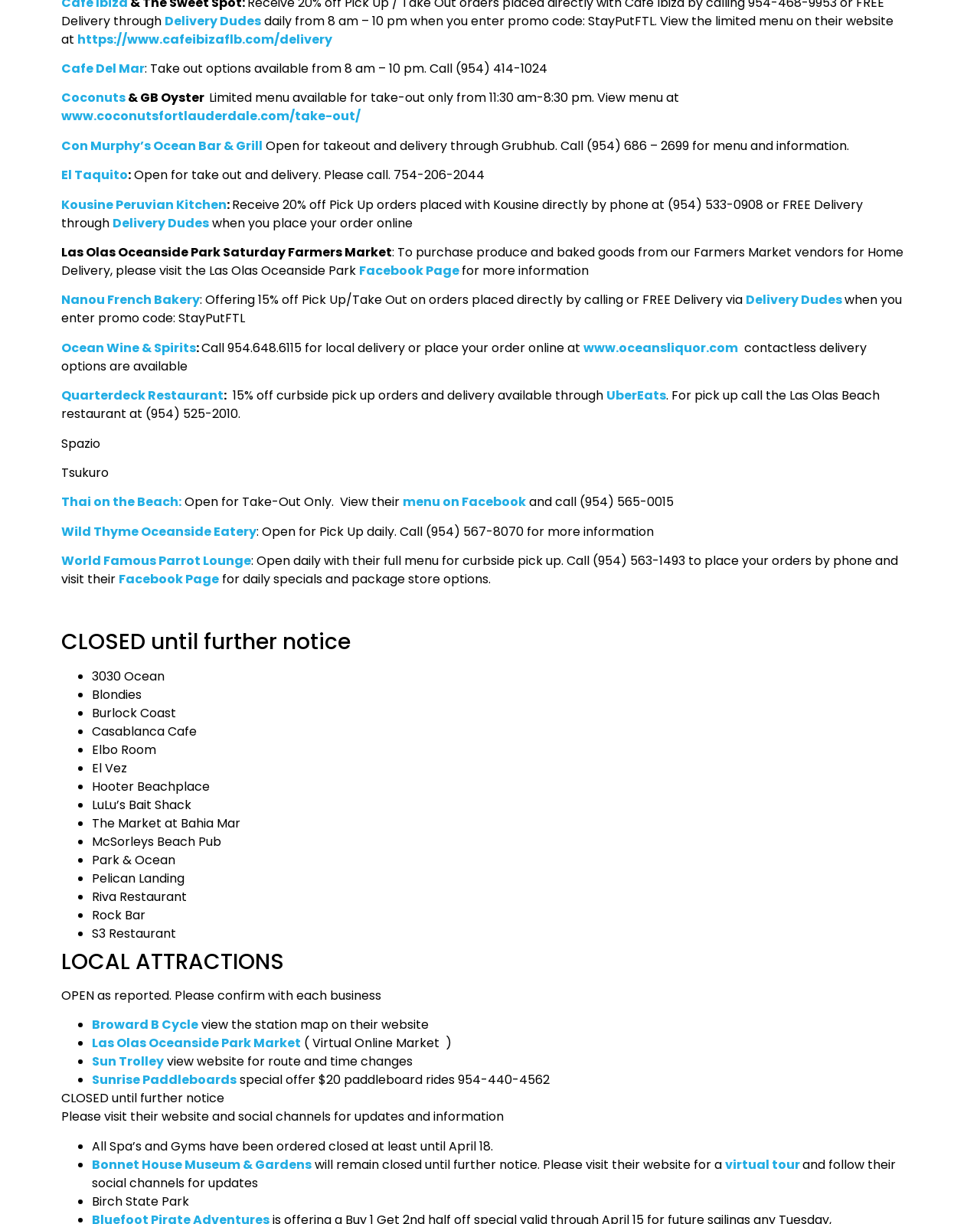What is the phone number for Quarterdeck Restaurant?
Based on the image, answer the question in a detailed manner.

I found the phone number '(954) 525-2010' mentioned in the description of Quarterdeck Restaurant, which can be used to call for pick-up orders.